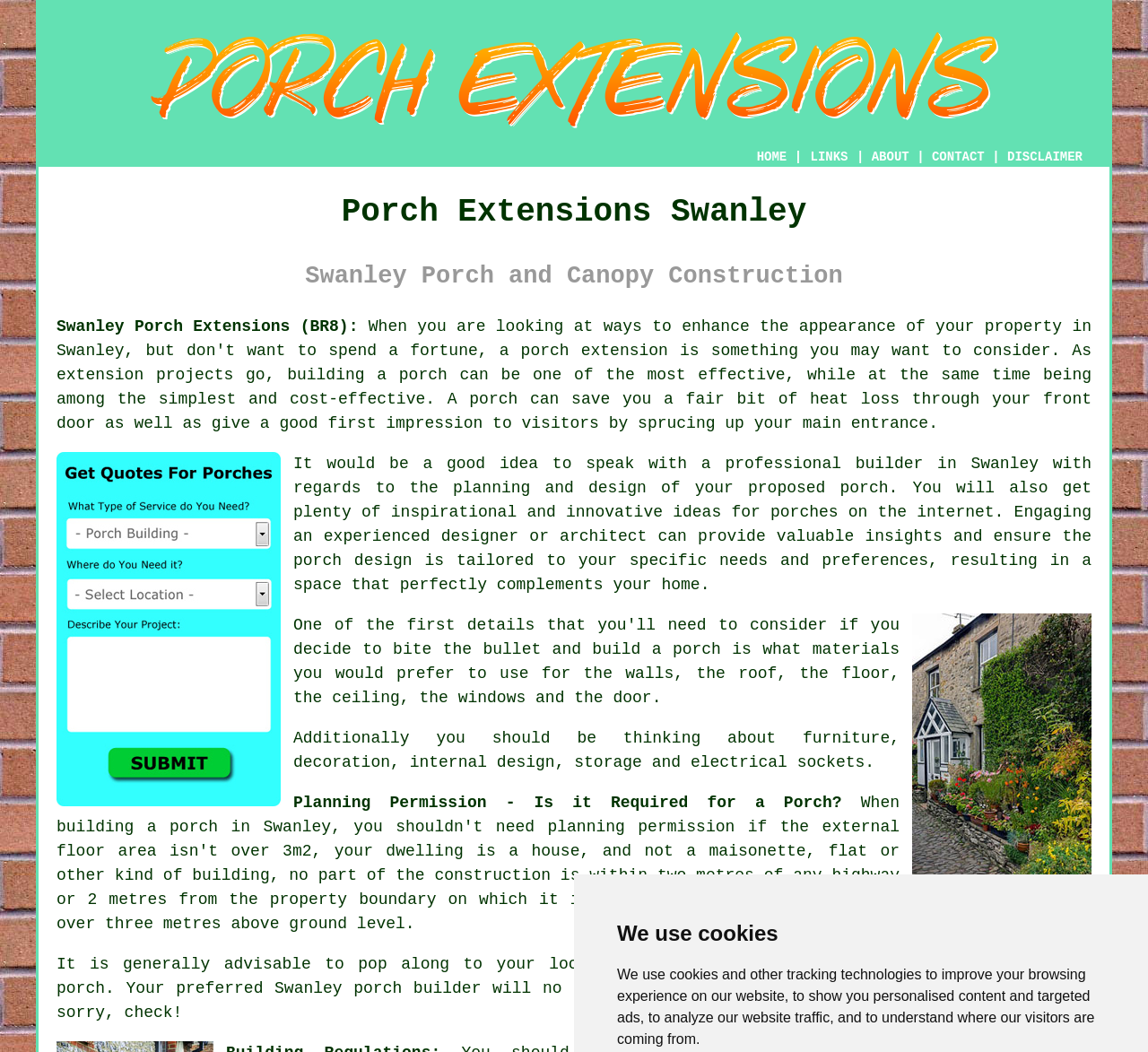Respond with a single word or phrase to the following question:
What should be considered when planning a porch?

Materials and design